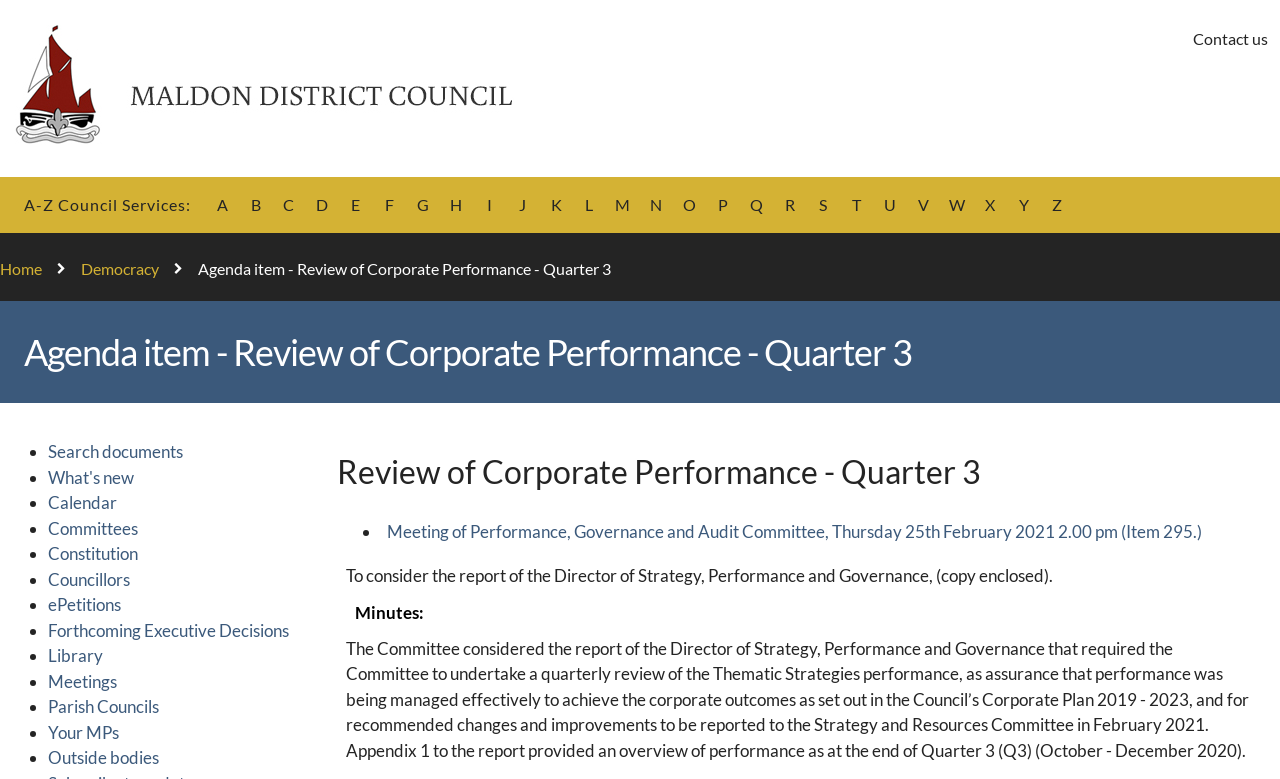Identify the bounding box for the described UI element. Provide the coordinates in (top-left x, top-left y, bottom-right x, bottom-right y) format with values ranging from 0 to 1: Meetings

[0.038, 0.861, 0.091, 0.888]